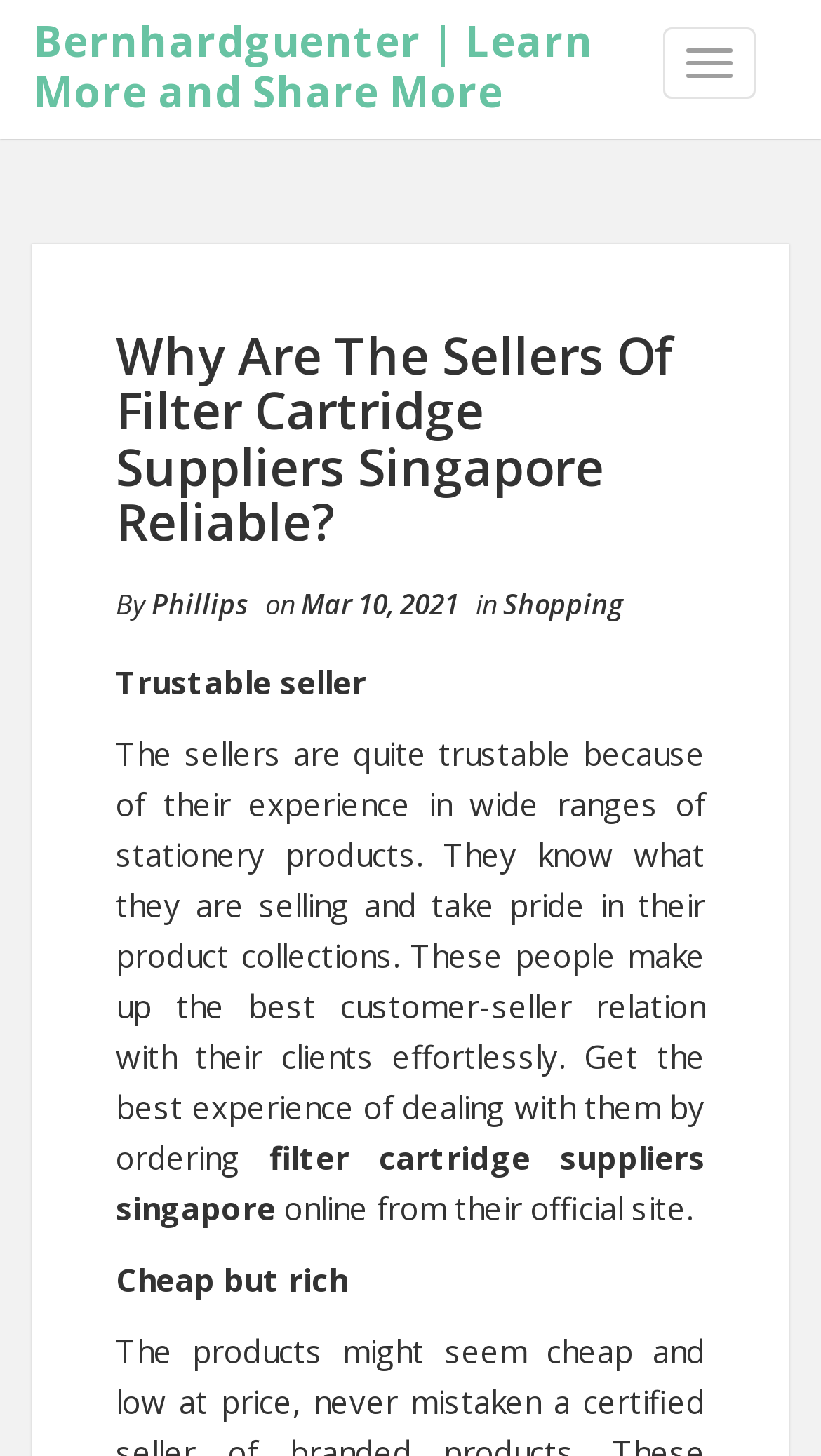Generate a comprehensive description of the webpage.

The webpage appears to be a blog post or article discussing the reliability of sellers of filter cartridge suppliers in Singapore. At the top-right corner, there is a button labeled "TOGGLE NAVIGATION". Below it, on the top-left side, is a link to the website's homepage, "Bernhardguenter | Learn More and Share More". 

The main content of the webpage is divided into sections. The first section has a heading that asks "Why Are The Sellers Of Filter Cartridge Suppliers Singapore Reliable?" followed by the author's name, "Phillips", and the date "Mar 10, 2021". Below this, there is a paragraph of text that describes the trustworthiness of the sellers due to their experience in stationery products. 

Further down, there is a link to "Shopping" and another paragraph of text that continues to describe the sellers' positive qualities, including their ability to form good relationships with customers. This paragraph also contains a link to "filter cartridge suppliers singapore" and mentions ordering online from their official site. 

Finally, at the bottom of the page, there is a section with the title "Cheap but rich", although its content is not immediately clear. Overall, the webpage appears to be a informative article or blog post about the reliability of certain sellers in Singapore.